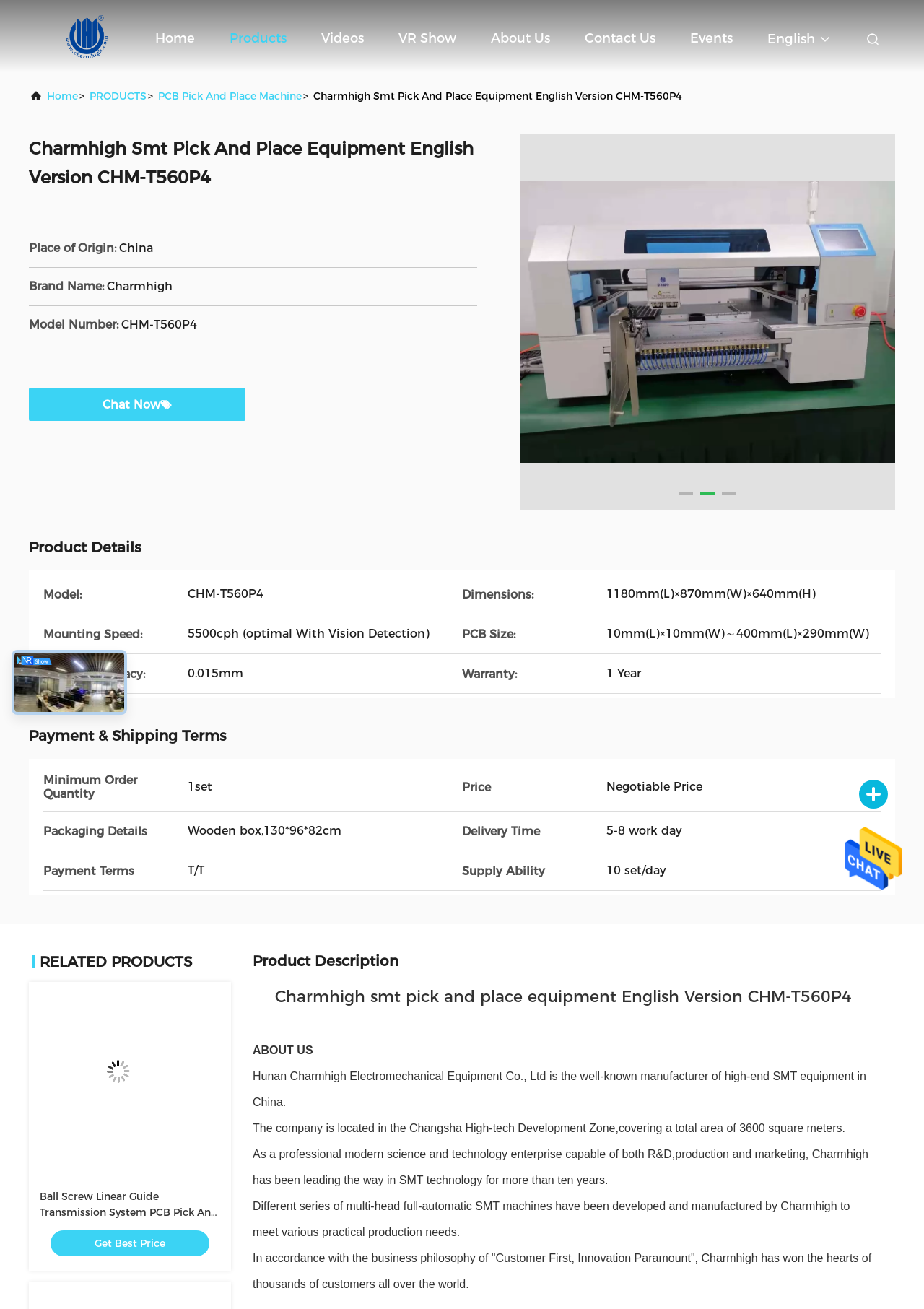Please identify the bounding box coordinates of the area that needs to be clicked to follow this instruction: "Get Best Price for 'Ball Screw Linear Guide Transmission System PCB Pick And Place Machine AC220V'".

[0.102, 0.945, 0.179, 0.955]